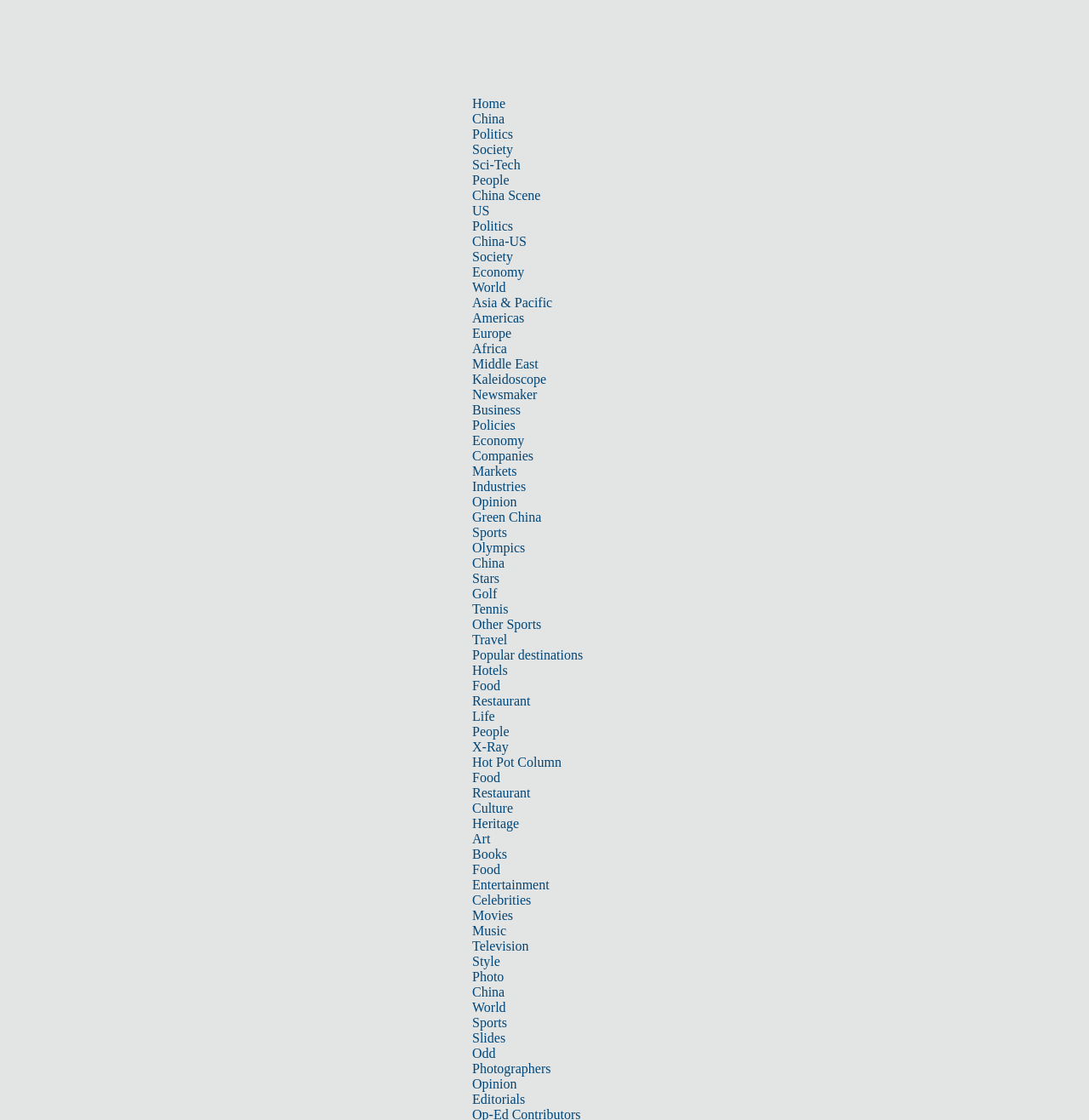Answer the following inquiry with a single word or phrase:
How many links are there in the 'Sports' category?

5